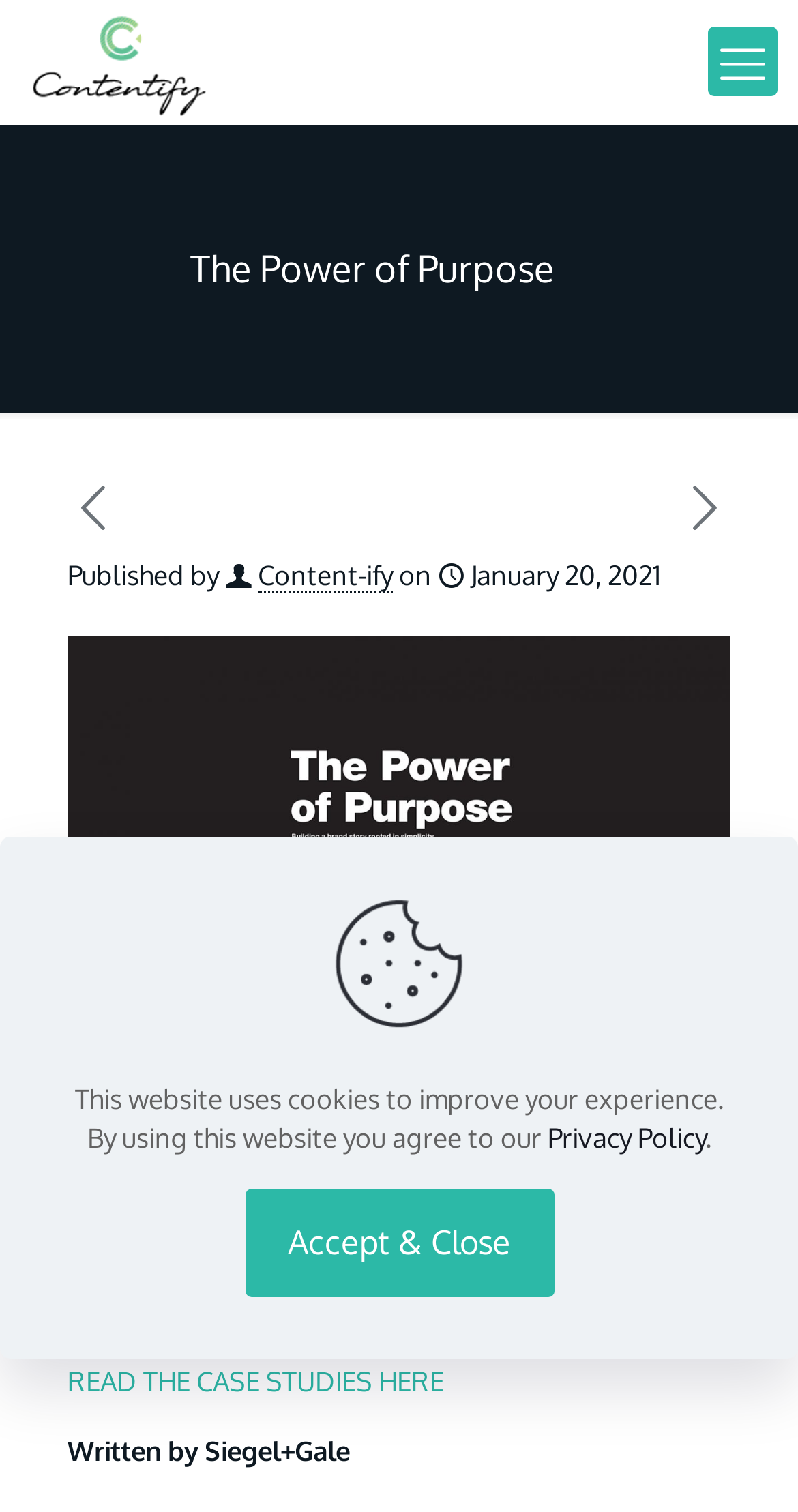Locate the bounding box coordinates of the clickable element to fulfill the following instruction: "visit Content-ify". Provide the coordinates as four float numbers between 0 and 1 in the format [left, top, right, bottom].

[0.323, 0.369, 0.492, 0.392]